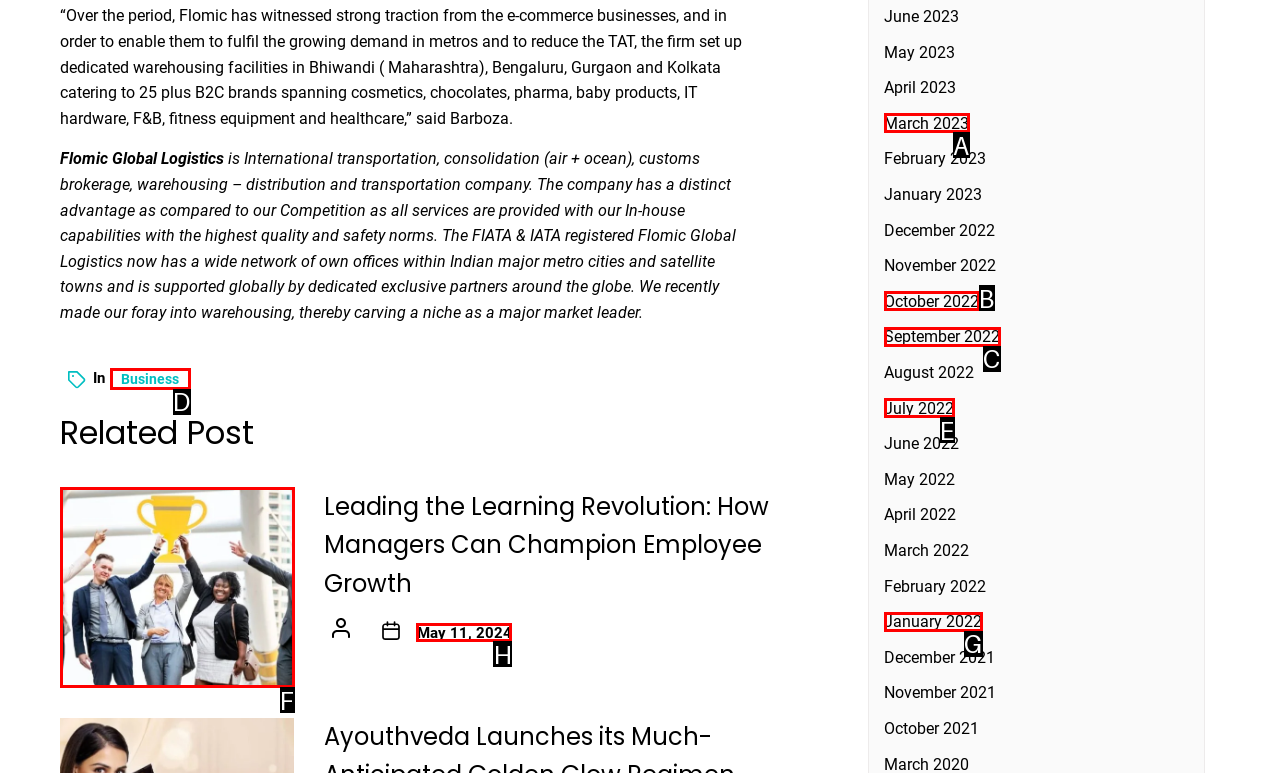Determine which option matches the description: May 11, 2024. Answer using the letter of the option.

H